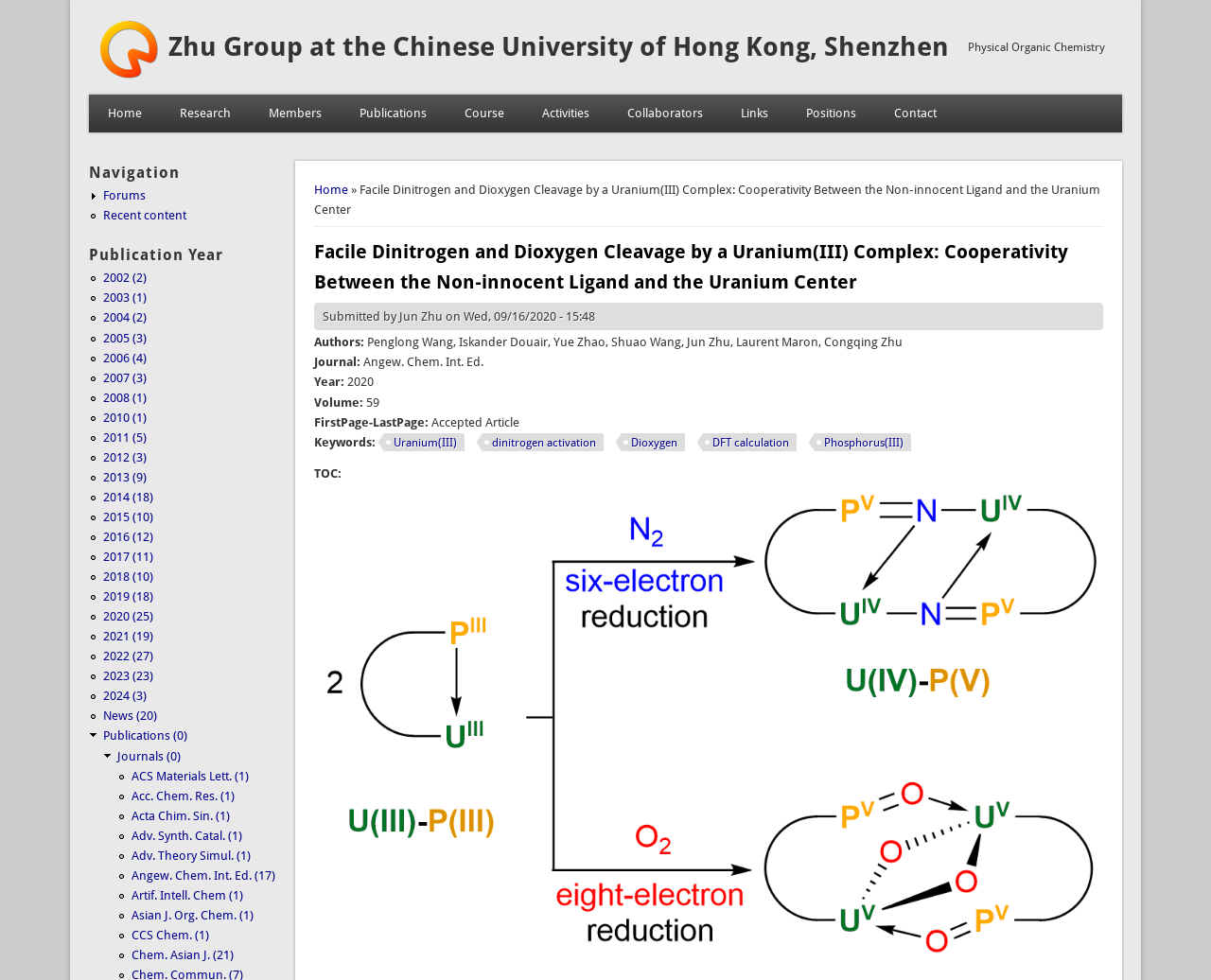Please find and provide the title of the webpage.

Zhu Group at the Chinese University of Hong Kong, Shenzhen